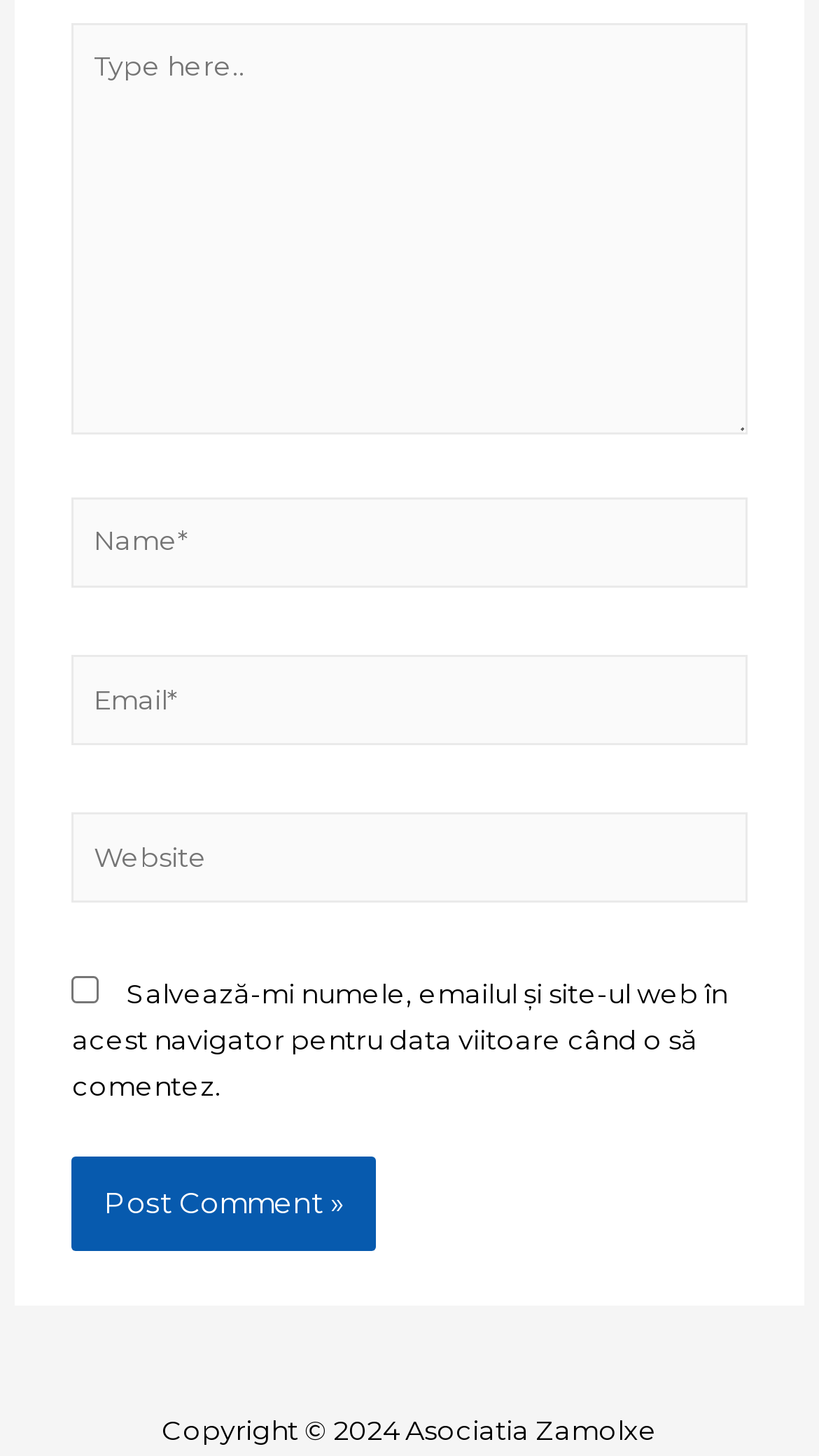Locate the bounding box of the UI element defined by this description: "name="submit" value="Post Comment »"". The coordinates should be given as four float numbers between 0 and 1, formatted as [left, top, right, bottom].

[0.088, 0.794, 0.459, 0.86]